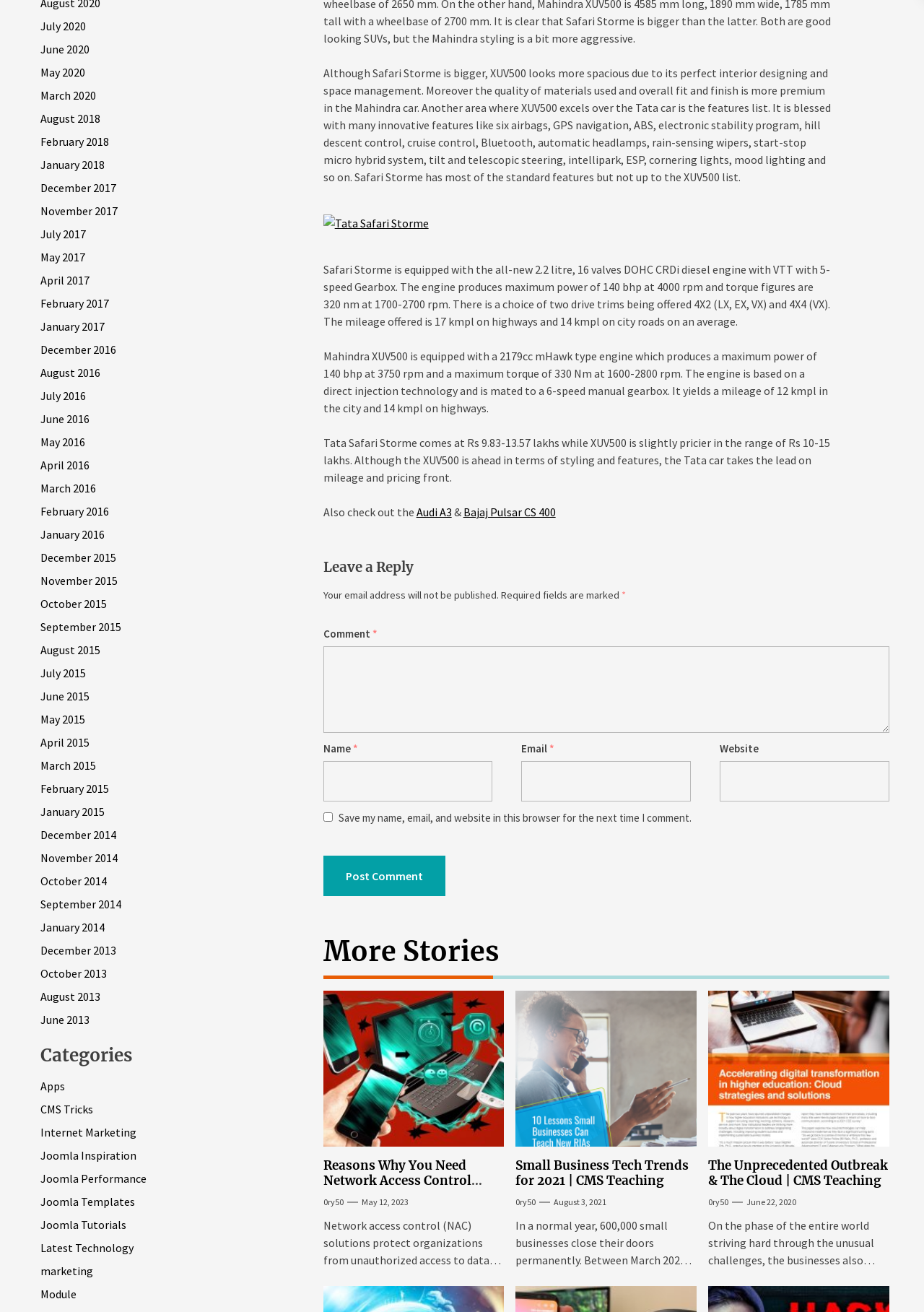Please find the bounding box for the following UI element description. Provide the coordinates in (top-left x, top-left y, bottom-right x, bottom-right y) format, with values between 0 and 1: October 2014

[0.044, 0.665, 0.116, 0.678]